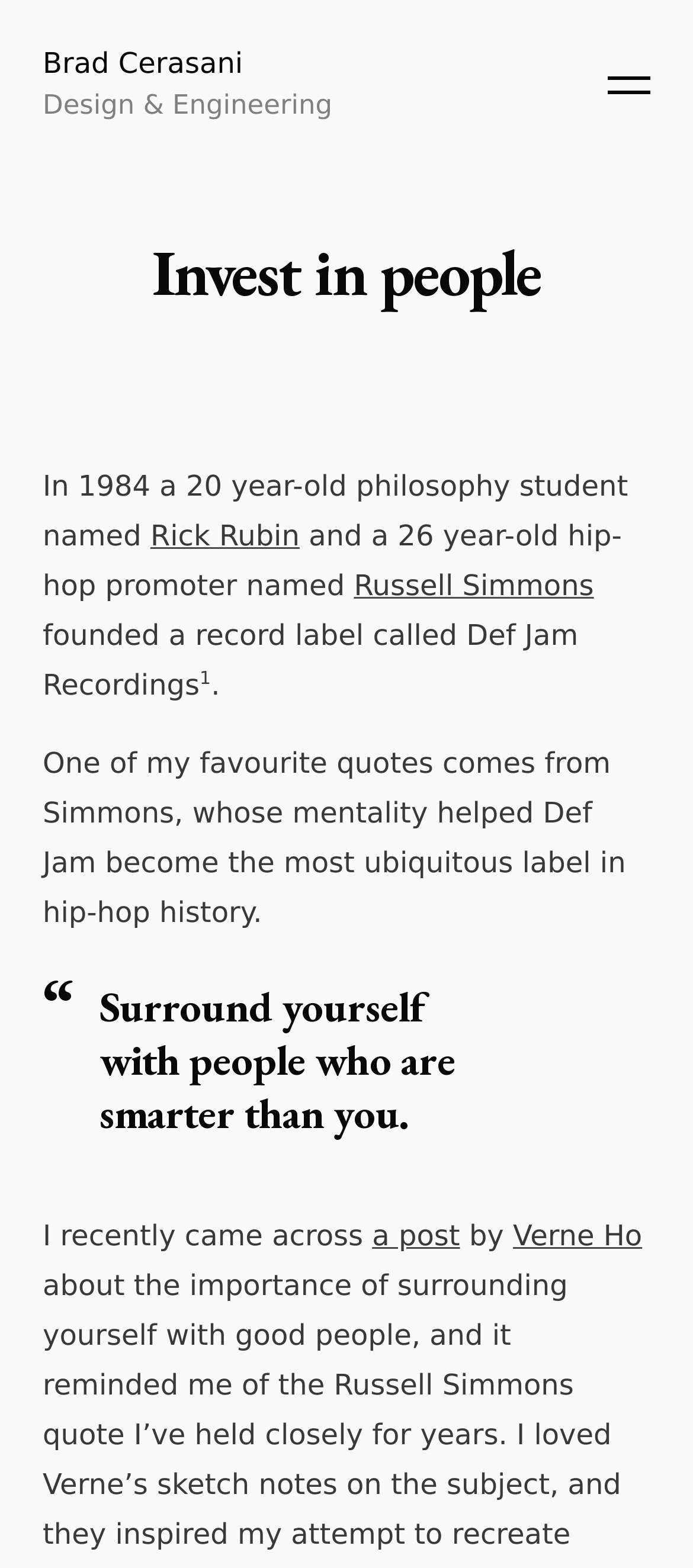Identify and provide the main heading of the webpage.

Invest in people